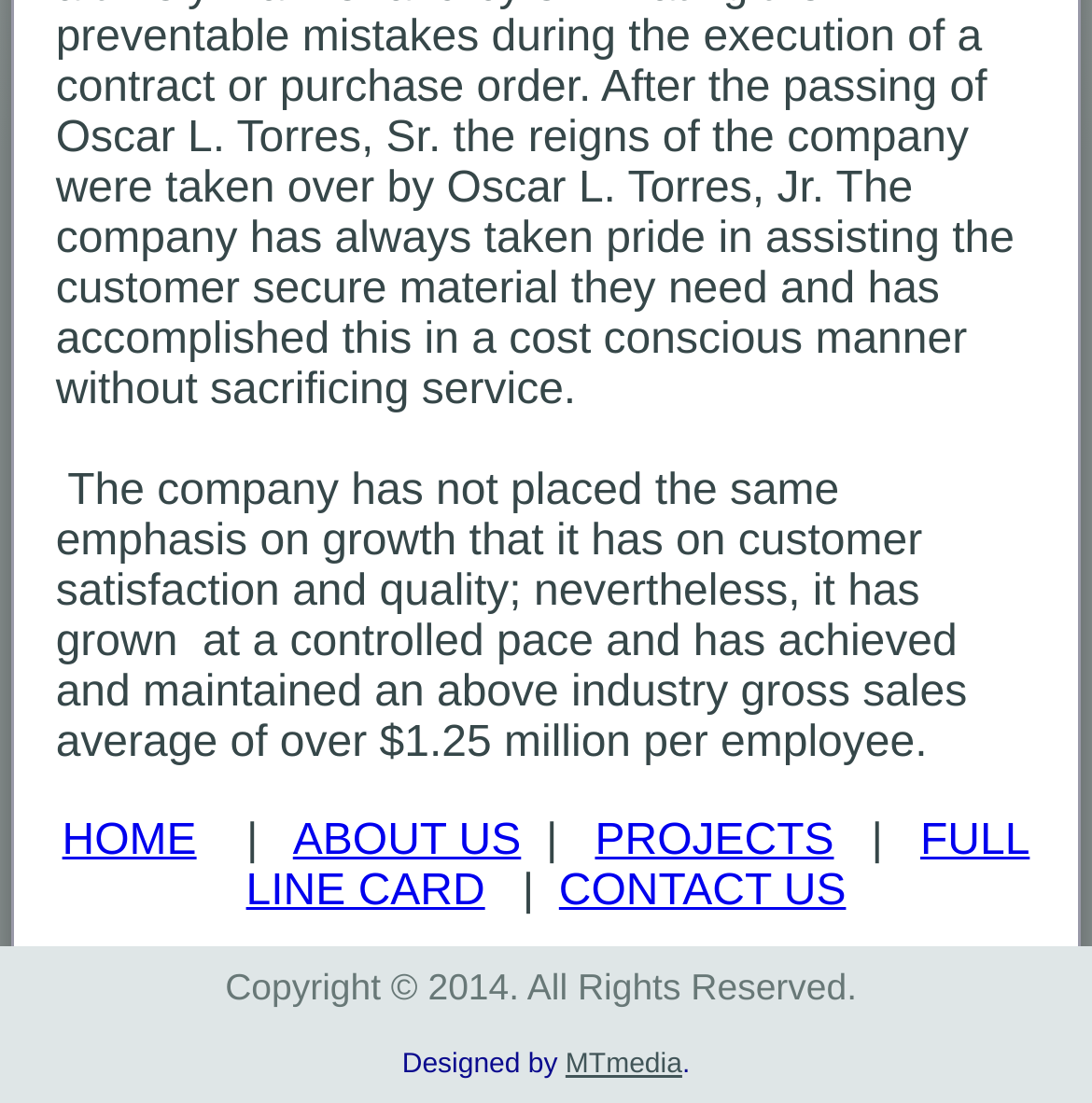What is the average gross sales per employee?
Please ensure your answer is as detailed and informative as possible.

The answer can be found in the StaticText element with the text 'The company has not placed the same emphasis on growth that it has on customer satisfaction and quality; nevertheless, it has grown at a controlled pace and has achieved and maintained an above industry gross sales average of over $1.25 million per employee.'